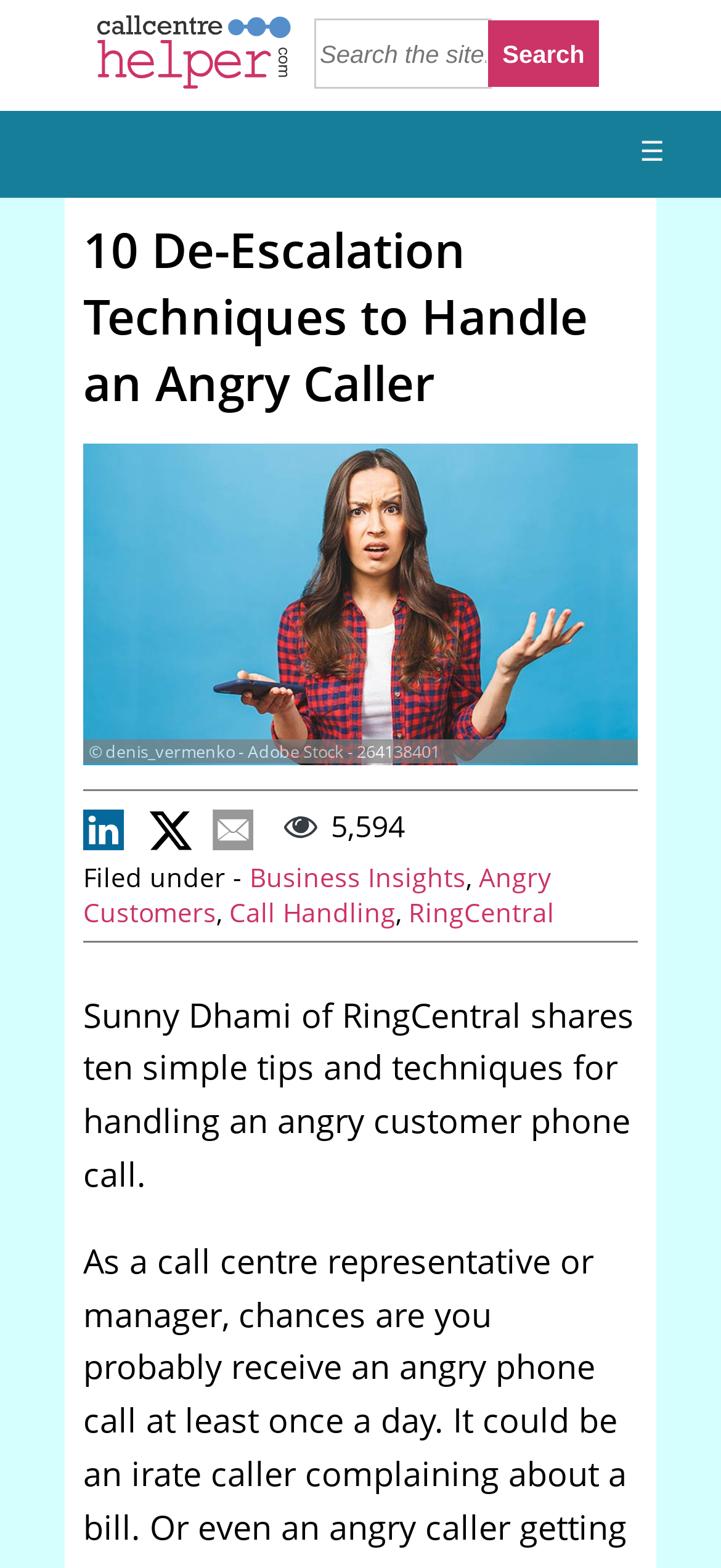Respond with a single word or phrase:
What is the author's affiliation?

RingCentral